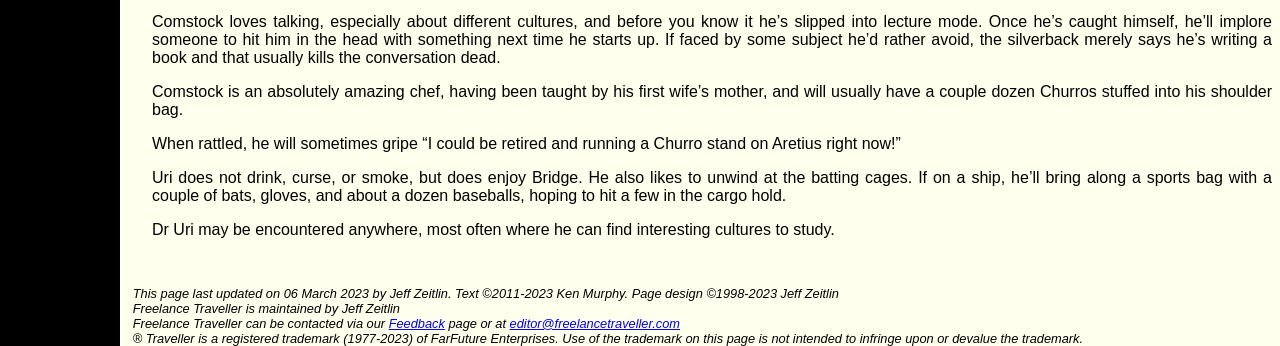Answer the question below in one word or phrase:
What is Uri's hobby?

Bridge